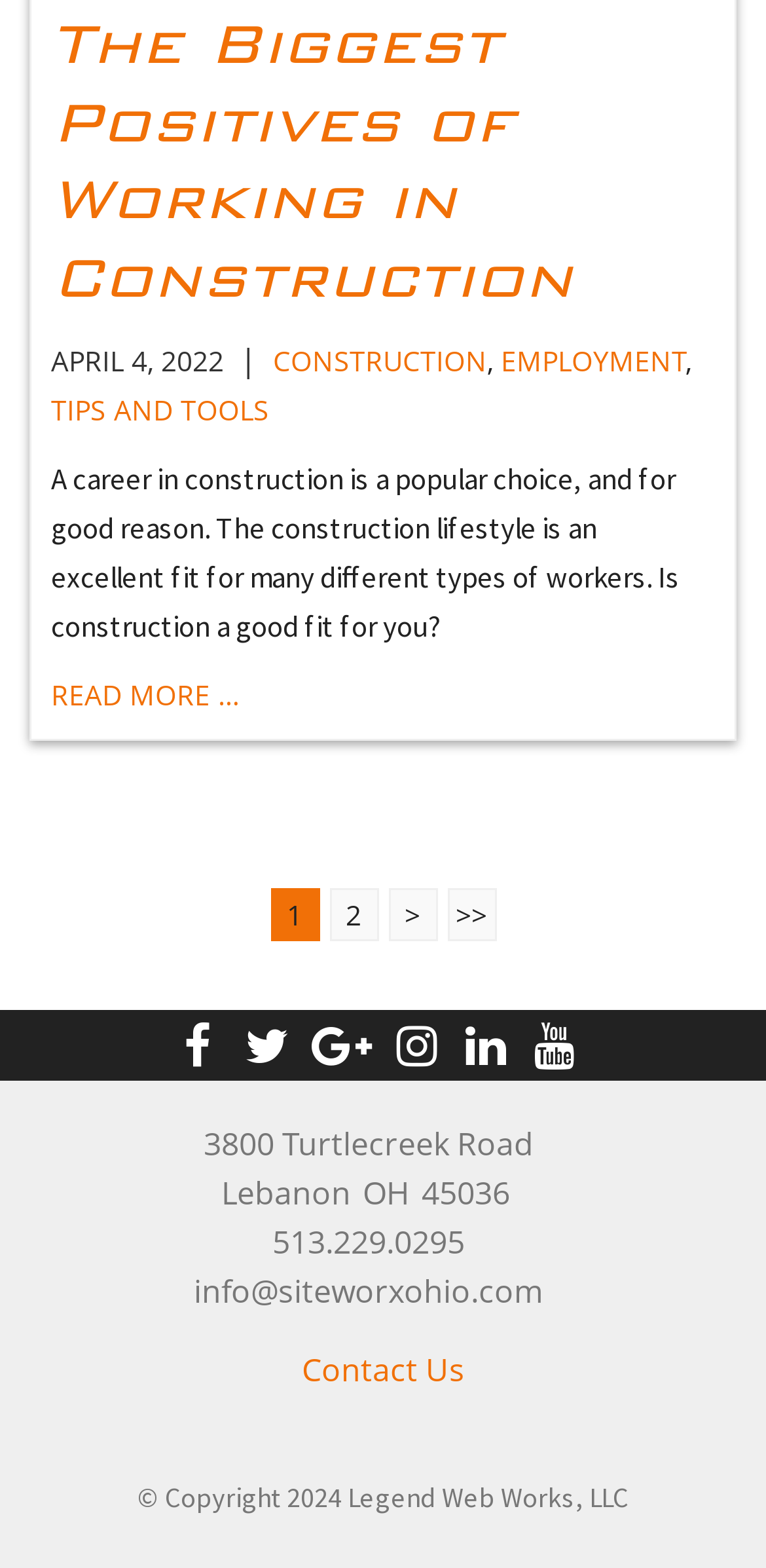Identify the bounding box coordinates of the section that should be clicked to achieve the task described: "Read the article about the positives of working in construction".

[0.067, 0.004, 0.749, 0.2]